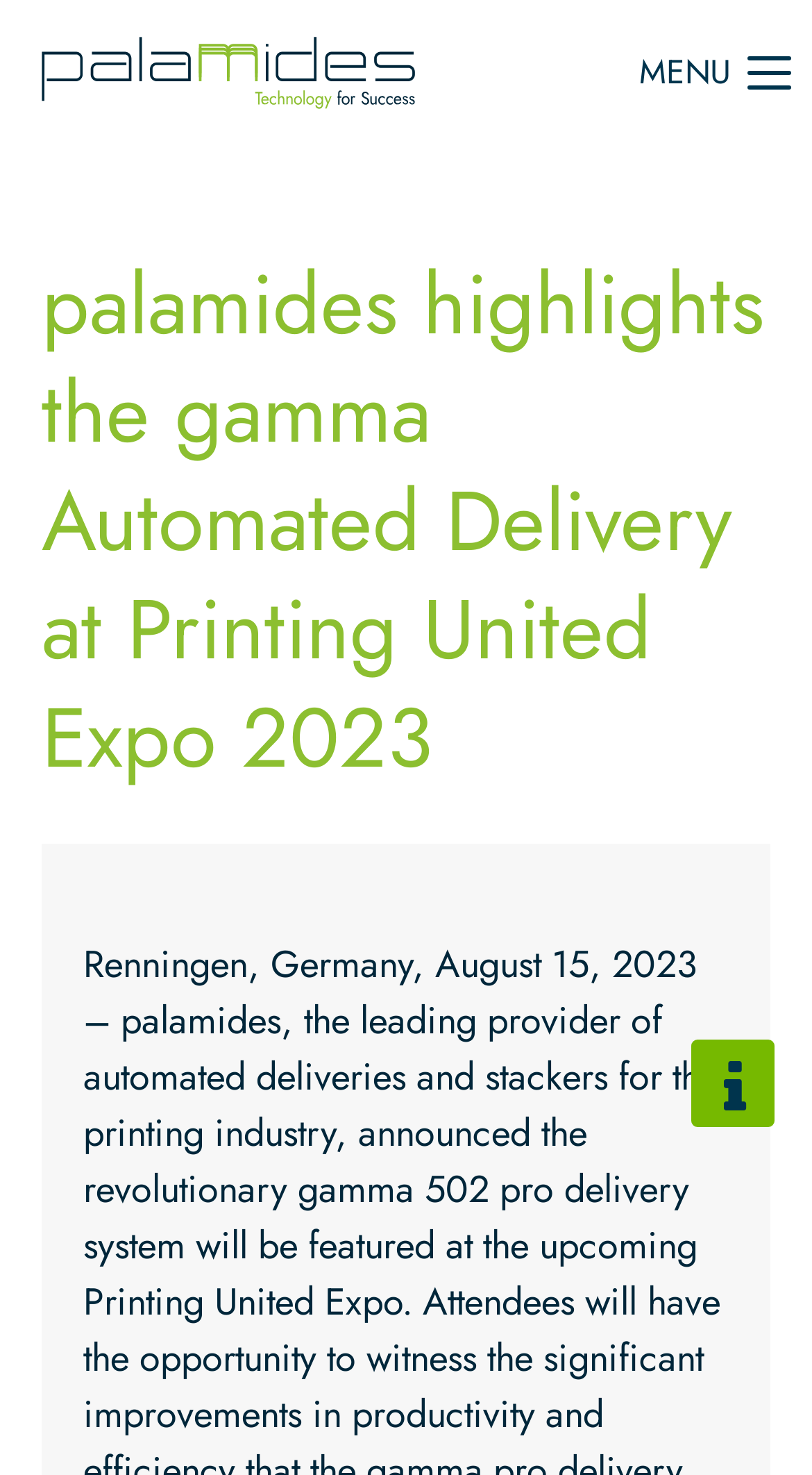What is the purpose of the login section?
Please give a detailed and elaborate answer to the question based on the image.

The login section is located at the top of the webpage, with input fields for username and password, and a login button. This suggests that the purpose of this section is to allow users to log in to their accounts.